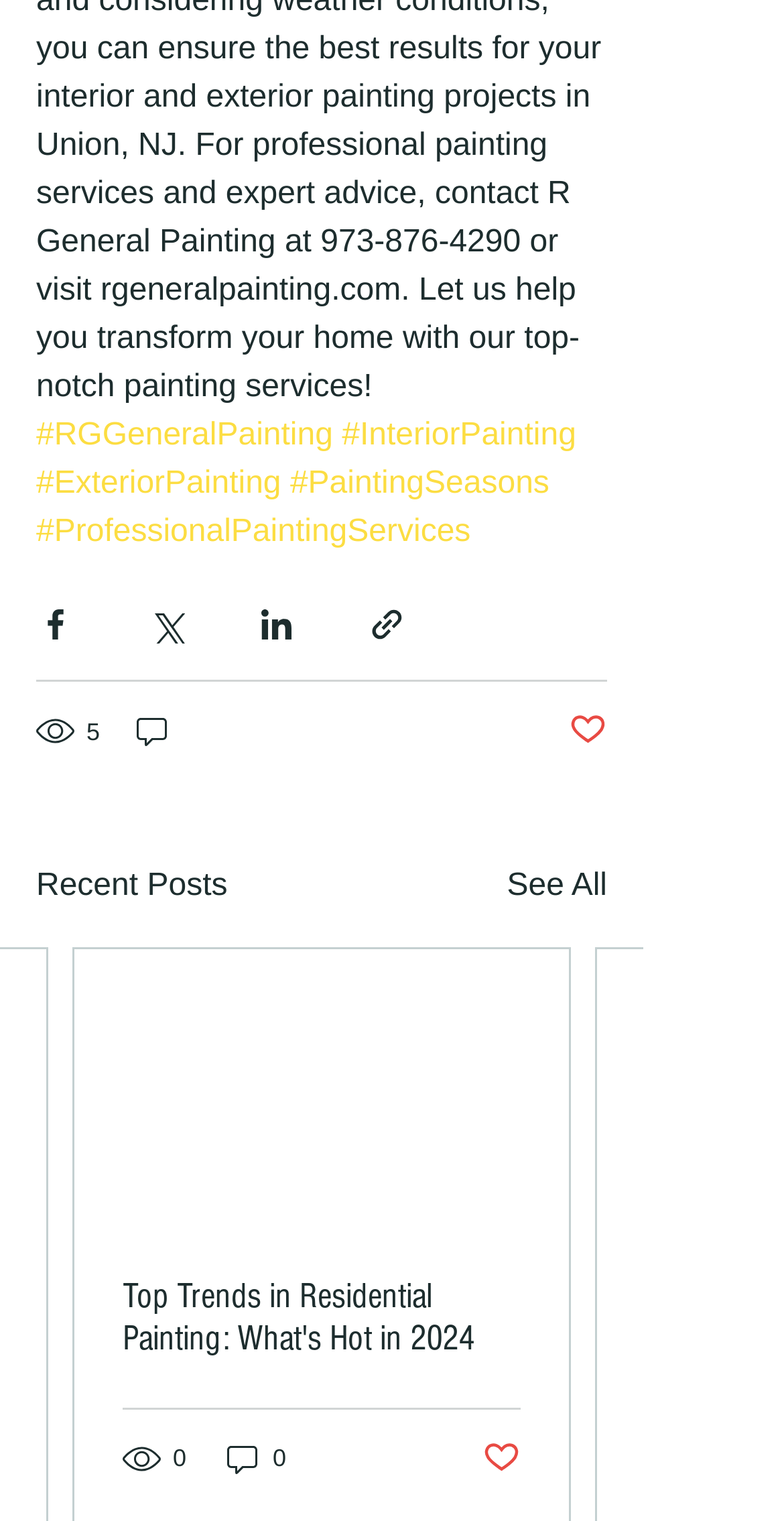Find the bounding box coordinates for the area that should be clicked to accomplish the instruction: "Share via Facebook".

[0.046, 0.398, 0.095, 0.423]